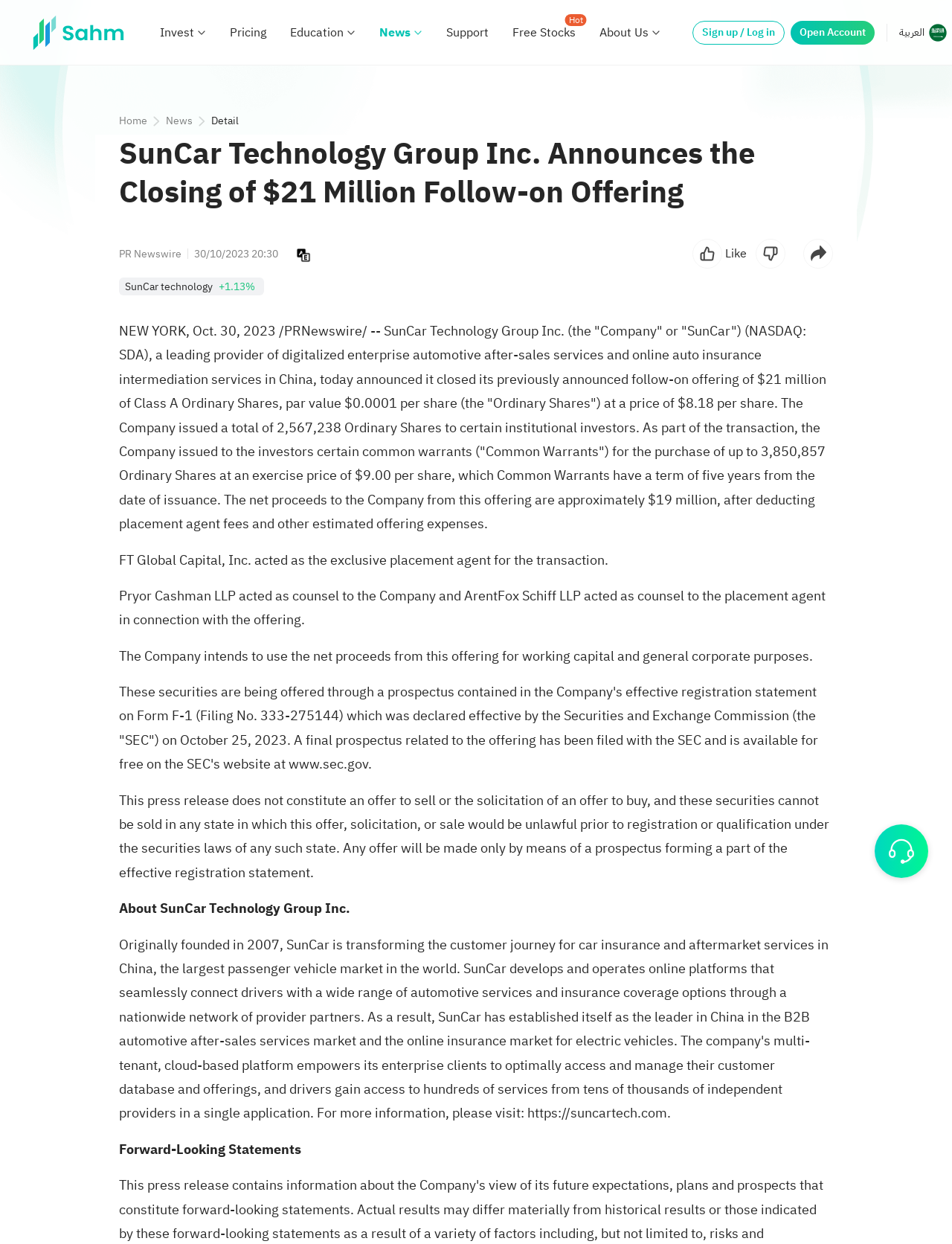Could you find the bounding box coordinates of the clickable area to complete this instruction: "Click on 'Open Account'"?

[0.83, 0.016, 0.919, 0.036]